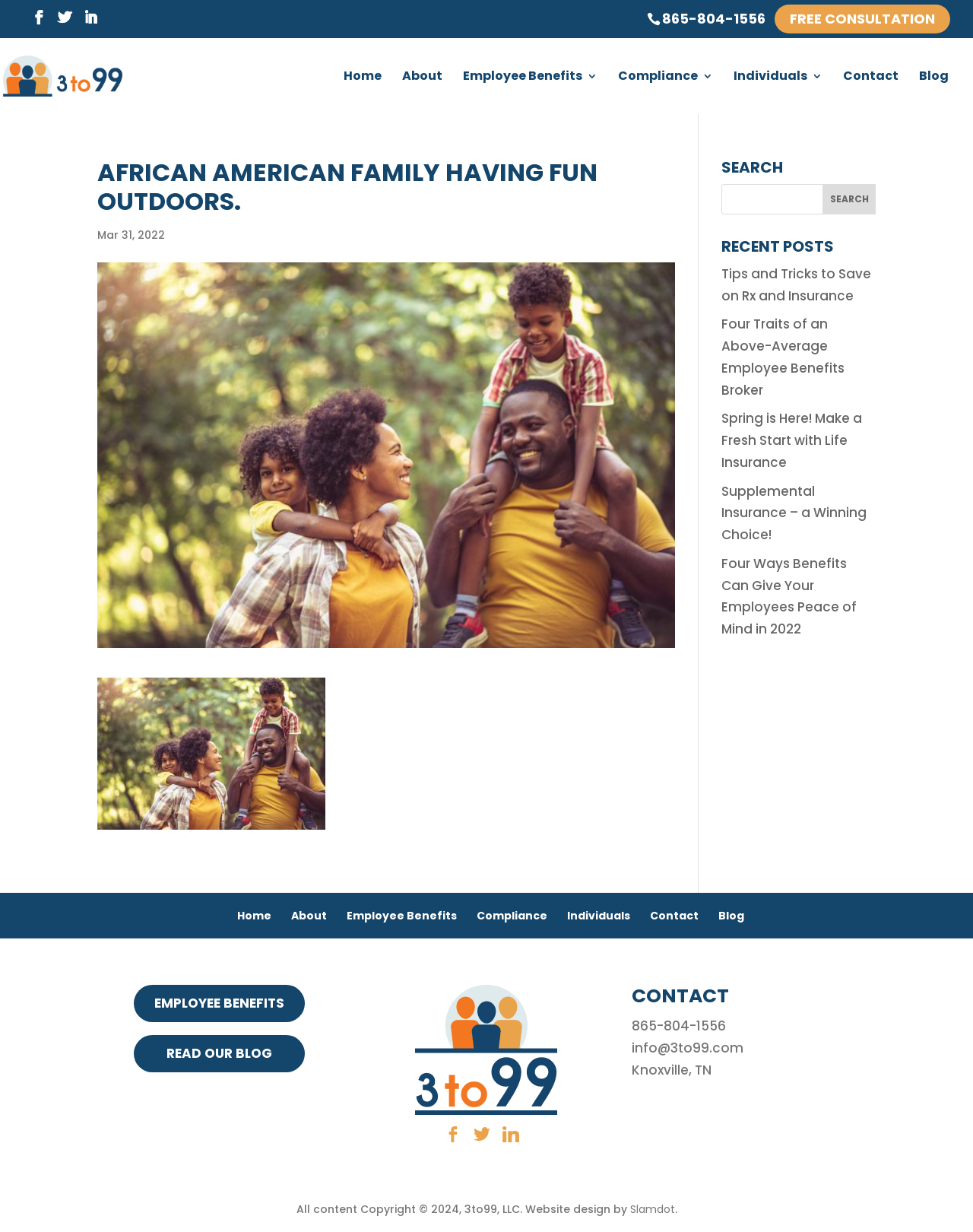Please specify the bounding box coordinates of the clickable region necessary for completing the following instruction: "Read the 'Tips and Tricks to Save on Rx and Insurance' article". The coordinates must consist of four float numbers between 0 and 1, i.e., [left, top, right, bottom].

[0.741, 0.215, 0.895, 0.247]